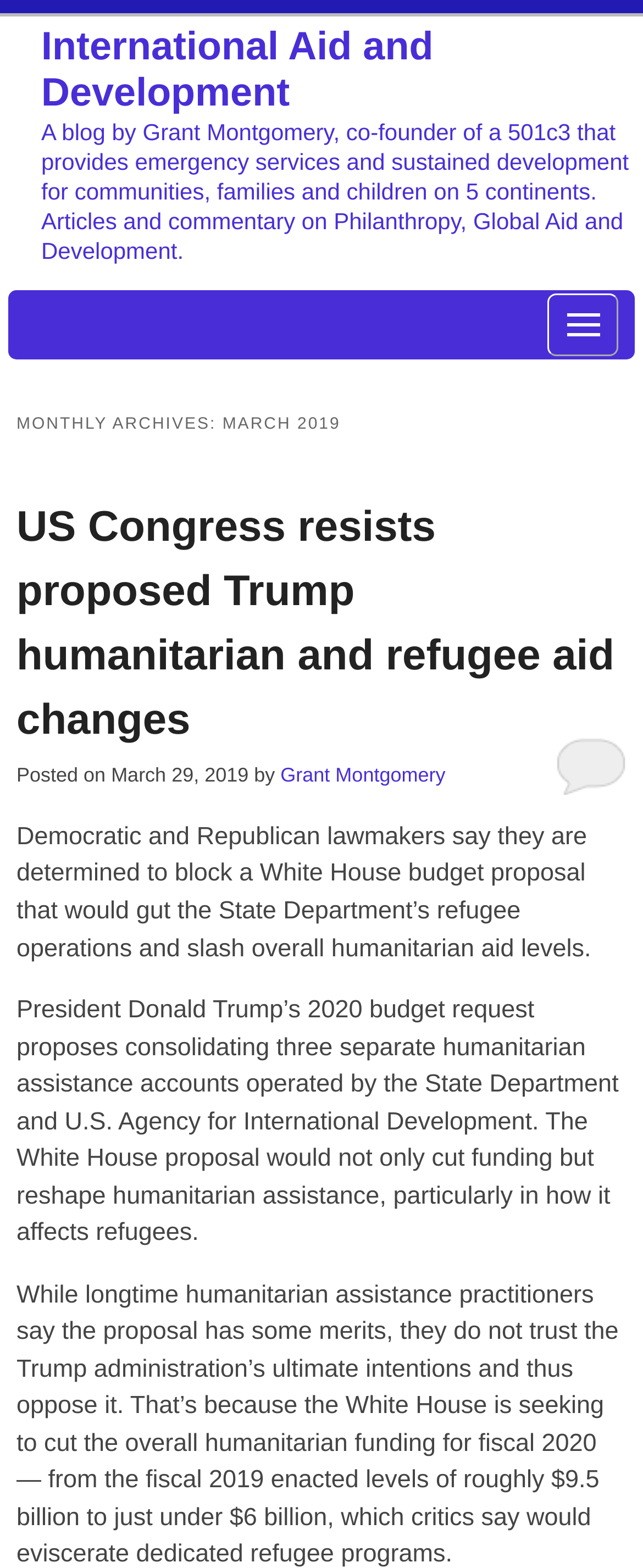Find the bounding box coordinates for the element described here: "Terms of Service".

None